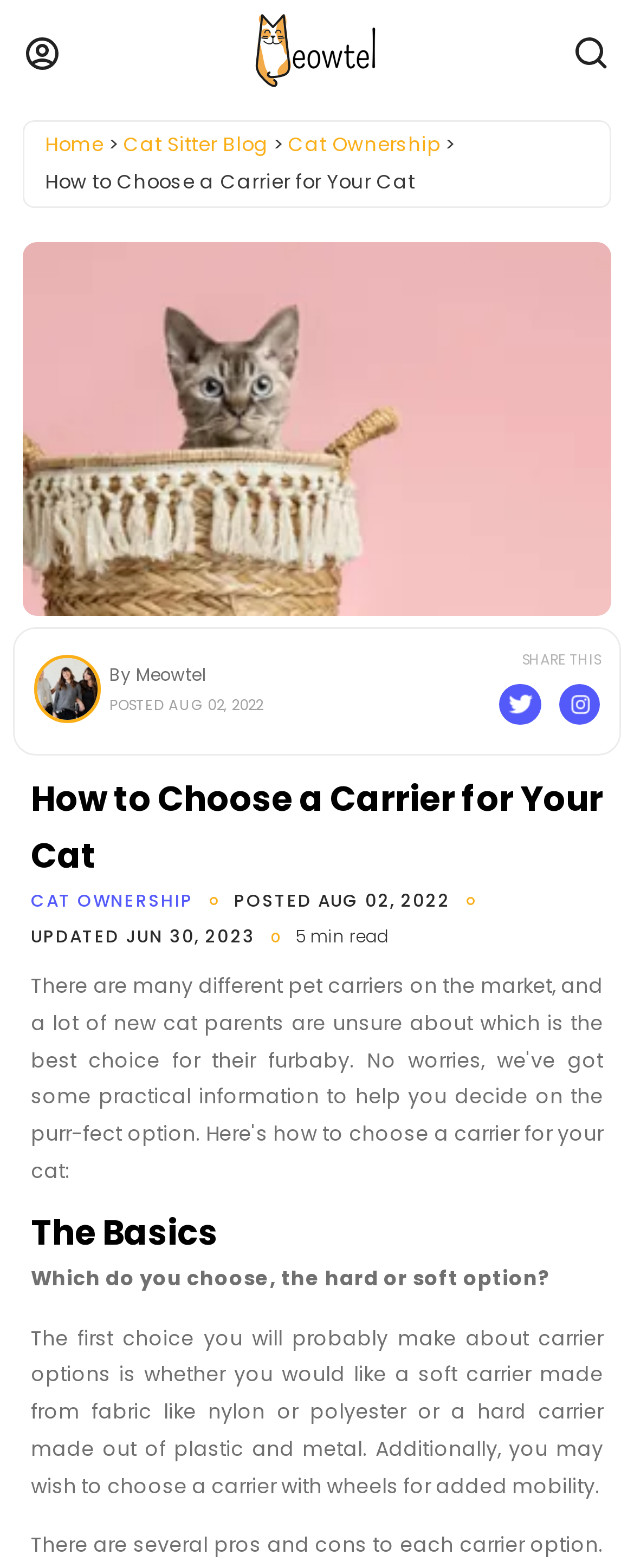Please determine the bounding box coordinates of the clickable area required to carry out the following instruction: "Click the menu button". The coordinates must be four float numbers between 0 and 1, represented as [left, top, right, bottom].

[0.018, 0.015, 0.115, 0.054]